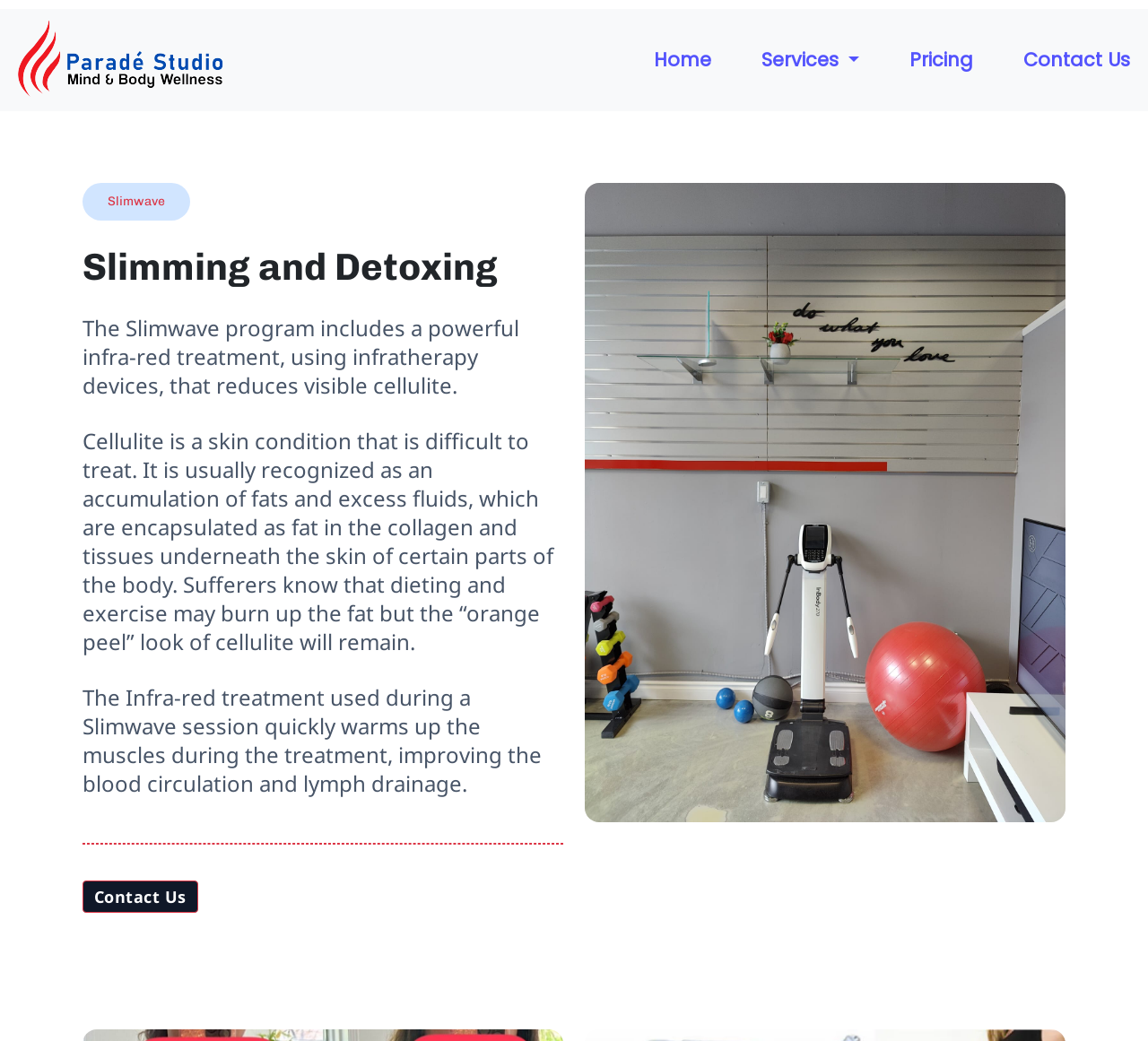What is the condition that the Slimwave program treats?
Give a comprehensive and detailed explanation for the question.

According to the webpage, the Slimwave program treats cellulite, which is described as a skin condition that is difficult to treat and characterized by an accumulation of fats and excess fluids.